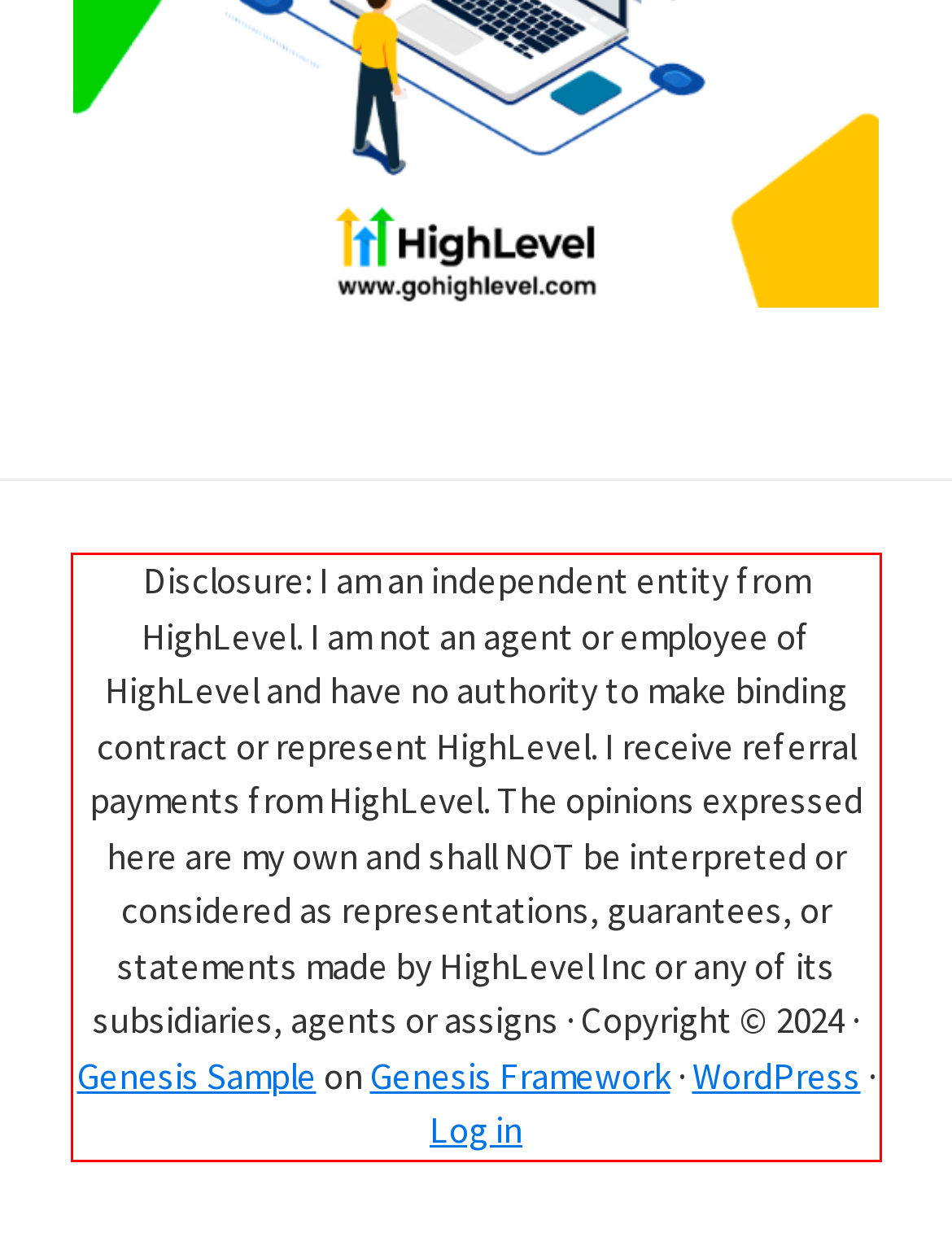You are provided with a screenshot of a webpage that includes a UI element enclosed in a red rectangle. Extract the text content inside this red rectangle.

Disclosure: I am an independent entity from HighLevel. I am not an agent or employee of HighLevel and have no authority to make binding contract or represent HighLevel. I receive referral payments from HighLevel. The opinions expressed here are my own and shall NOT be interpreted or considered as representations, guarantees, or statements made by HighLevel Inc or any of its subsidiaries, agents or assigns · Copyright © 2024 · Genesis Sample on Genesis Framework · WordPress · Log in